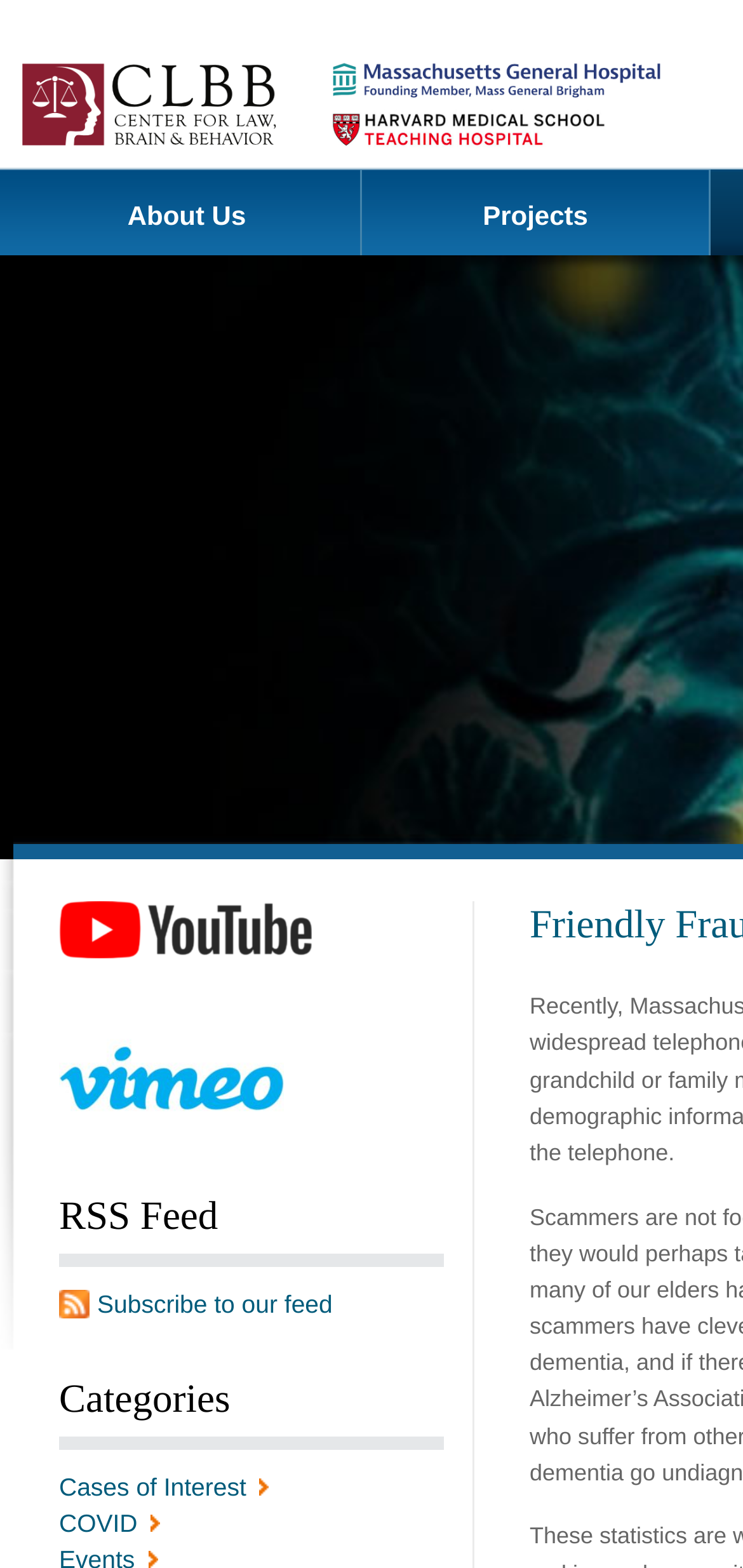Determine the bounding box of the UI component based on this description: "Subscribe to our feed". The bounding box coordinates should be four float values between 0 and 1, i.e., [left, top, right, bottom].

[0.079, 0.823, 0.448, 0.841]